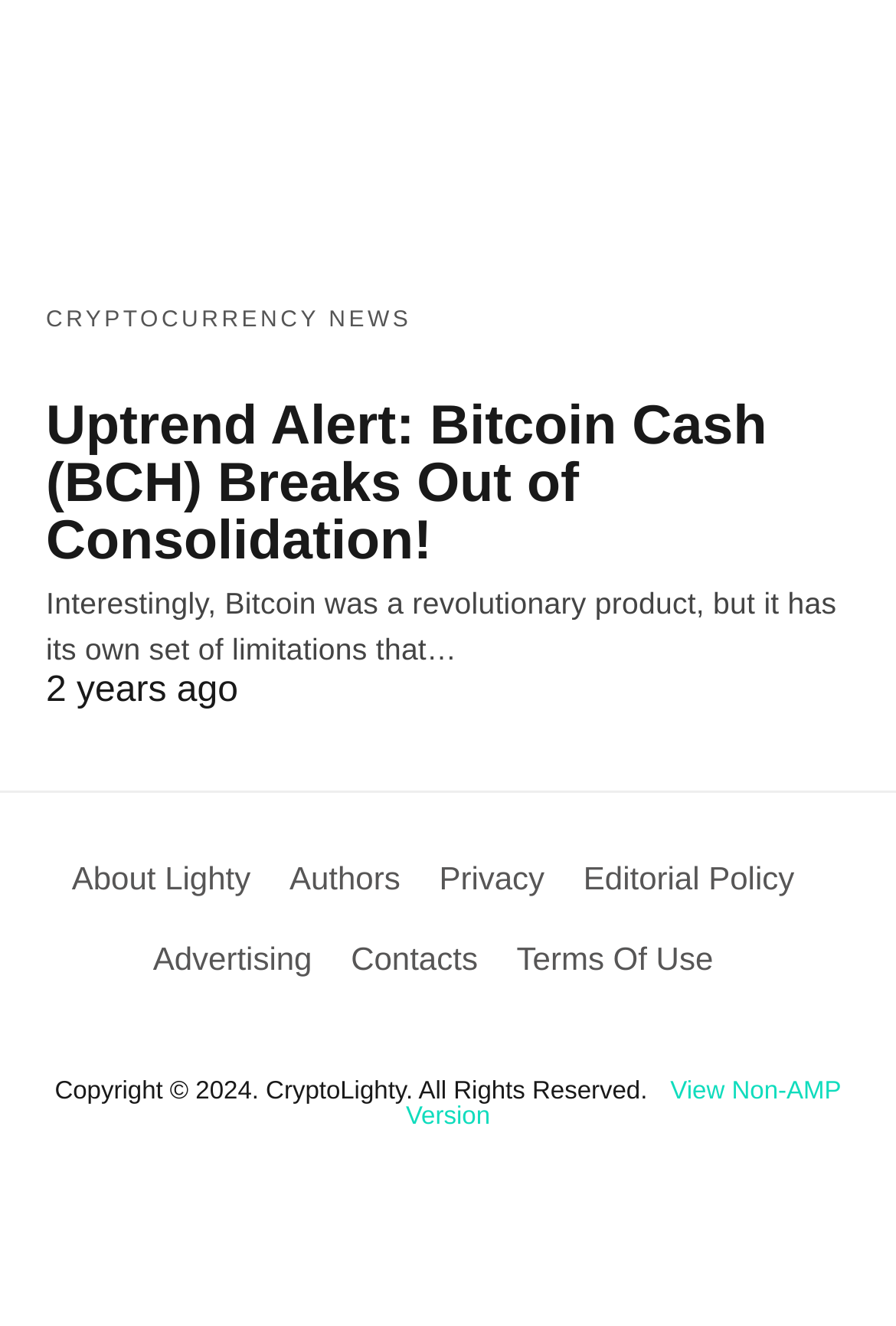Please reply with a single word or brief phrase to the question: 
How old is the news article?

2 years